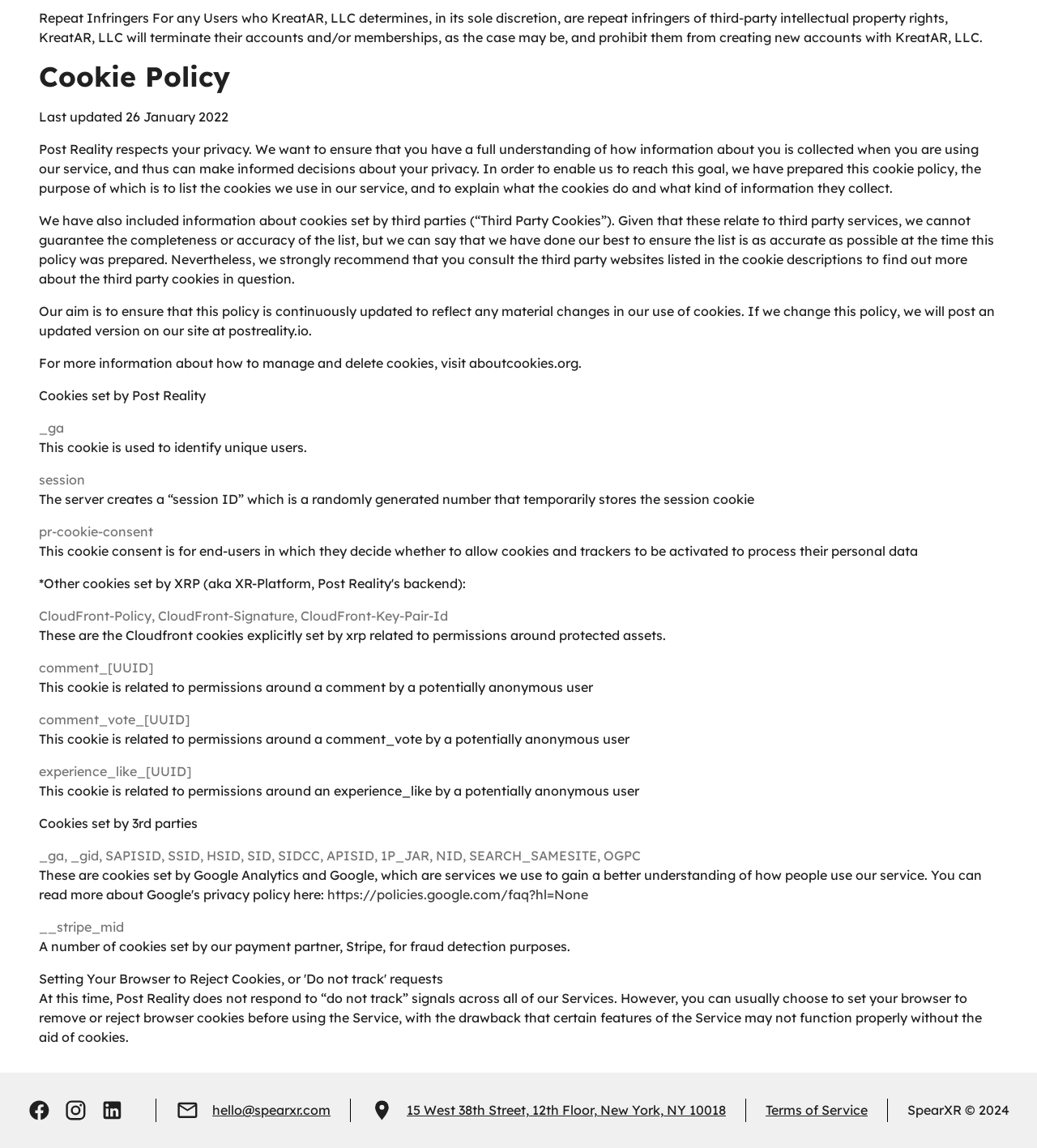Please determine the bounding box coordinates for the element that should be clicked to follow these instructions: "Click on the 'hello@spearxr.com' email link".

[0.205, 0.96, 0.319, 0.974]